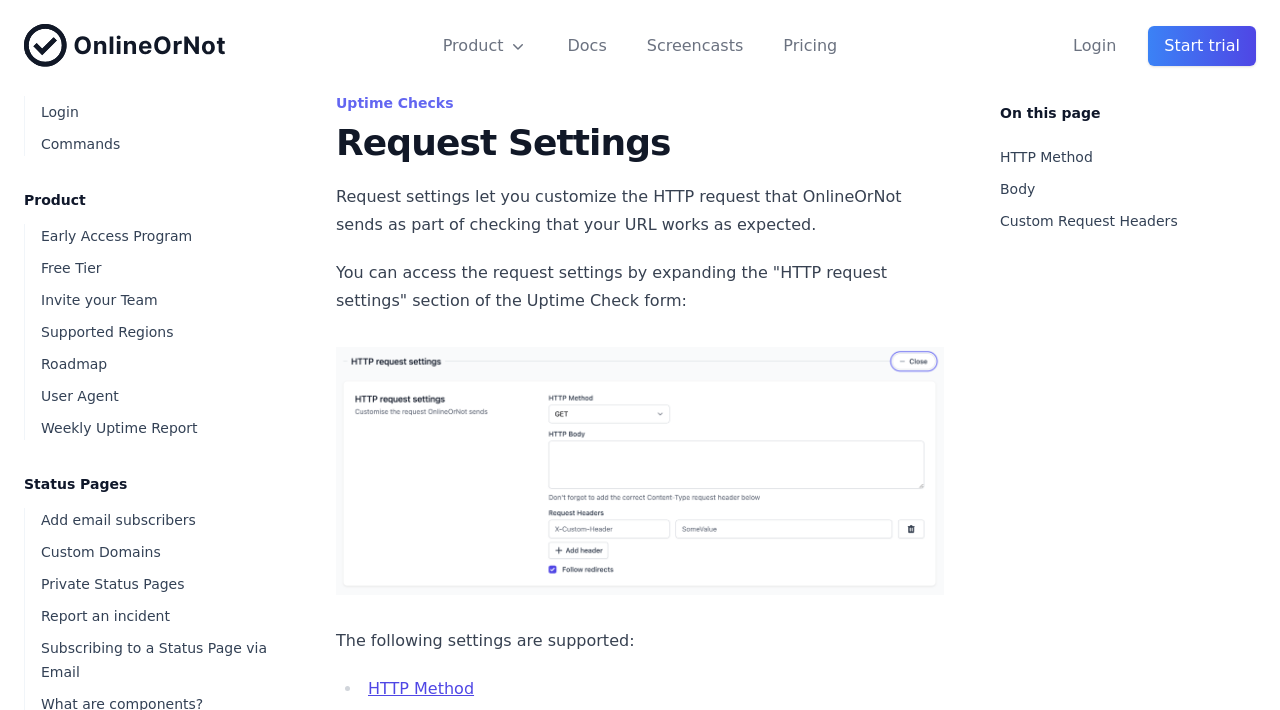Please specify the bounding box coordinates of the clickable section necessary to execute the following command: "Go to the 'Docs' page".

[0.443, 0.047, 0.474, 0.081]